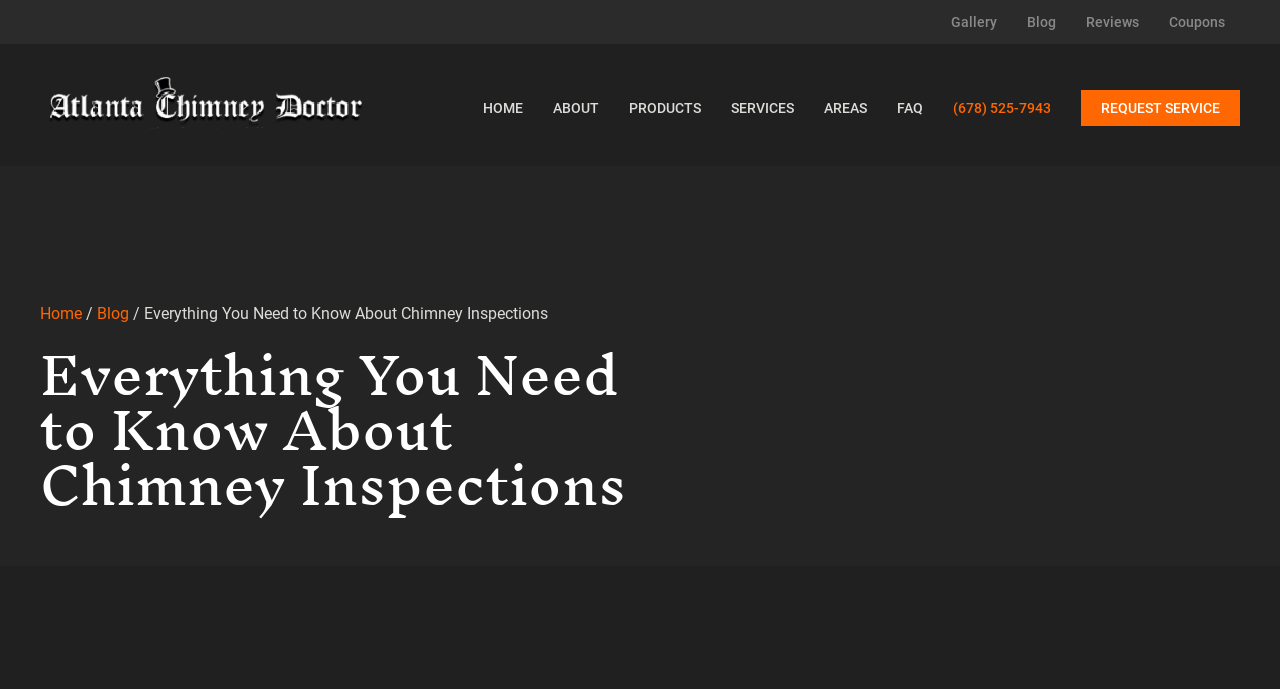What is the main topic of the webpage?
With the help of the image, please provide a detailed response to the question.

I inferred the main topic of the webpage by looking at the heading 'Everything You Need to Know About Chimney Inspections', which suggests that the webpage is about chimney inspections.